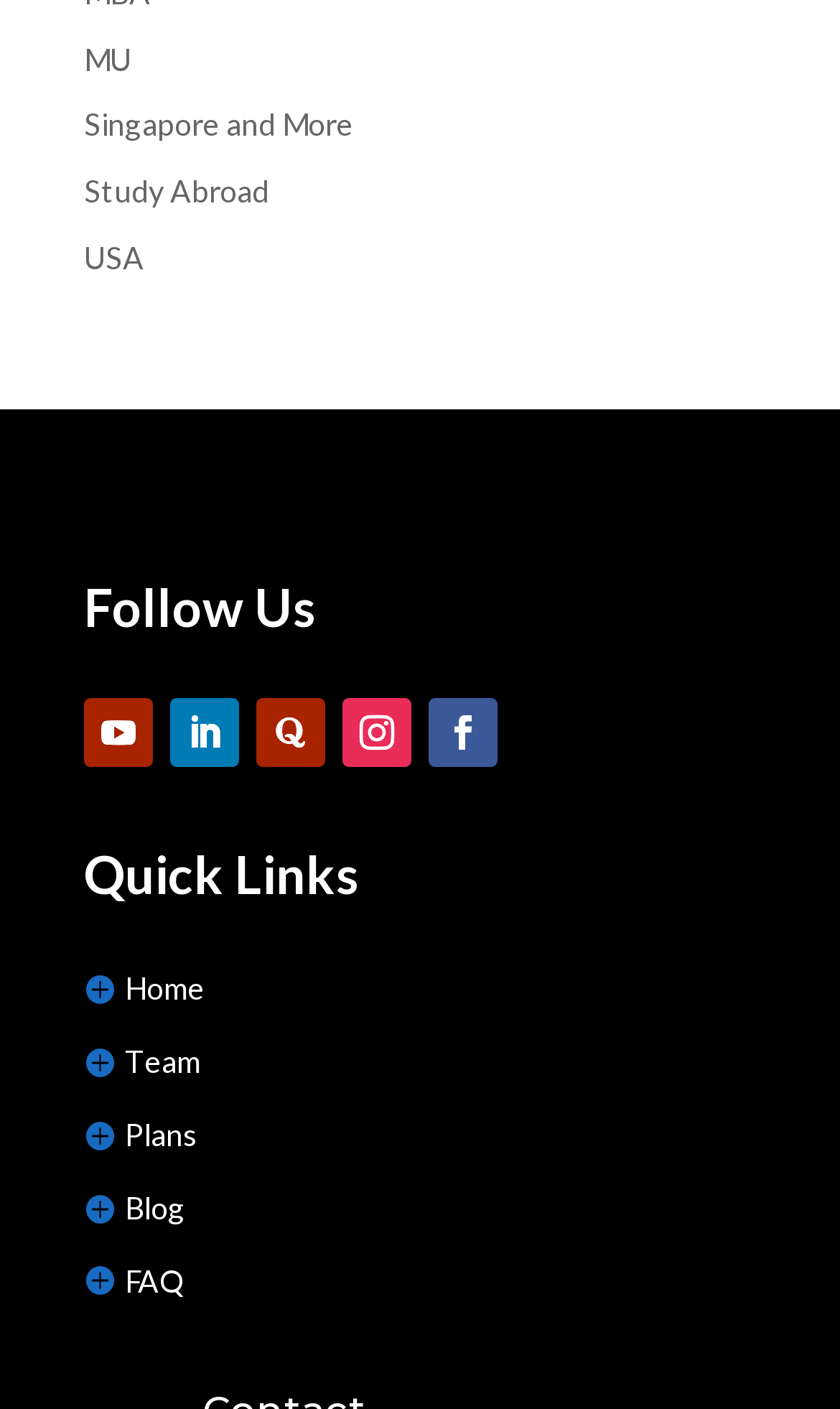Provide a single word or phrase to answer the given question: 
How many links are there under 'Quick Links'?

5